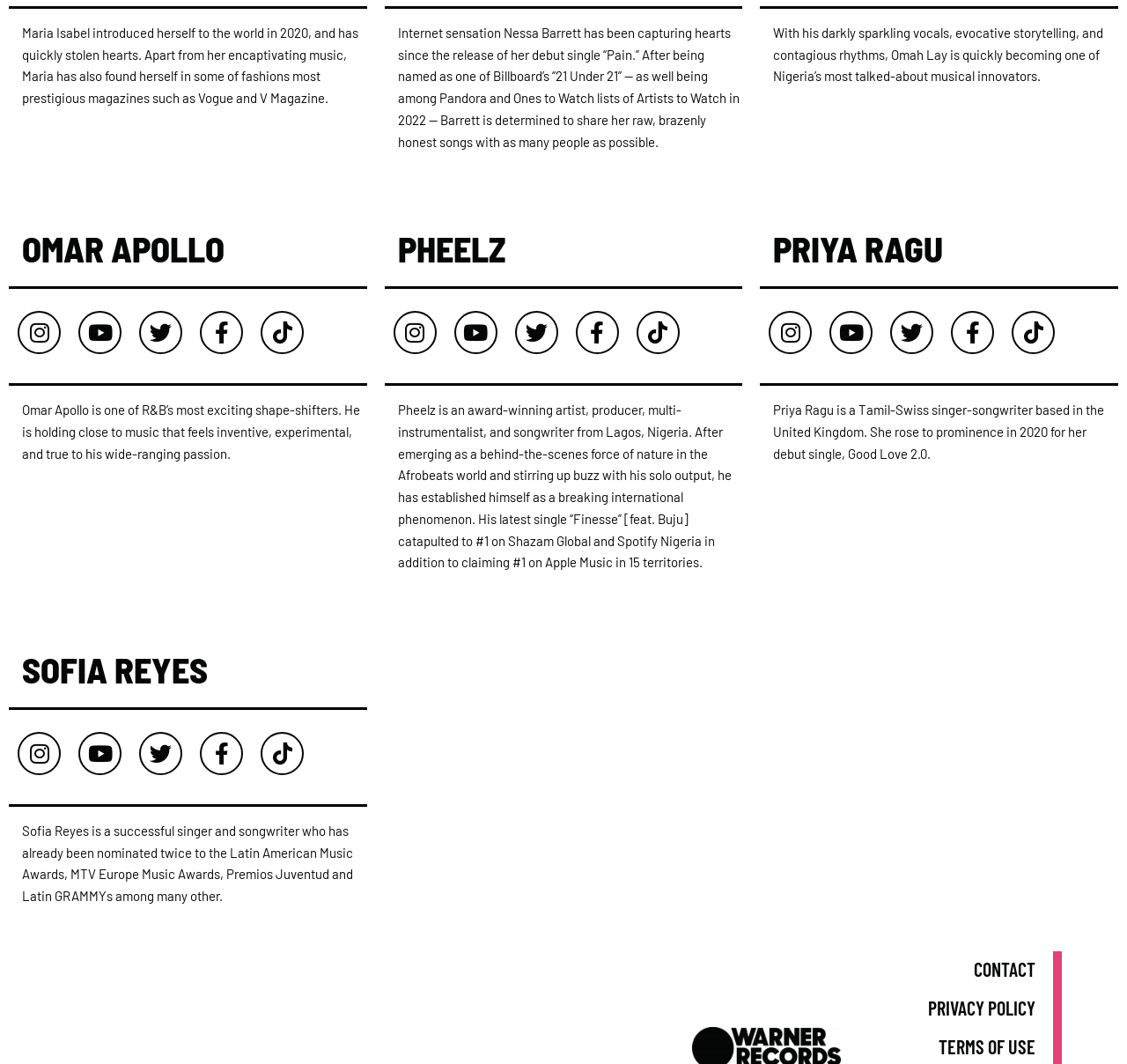Answer the following query with a single word or phrase:
What is the name of the song mentioned in Pheelz's description?

Finesse